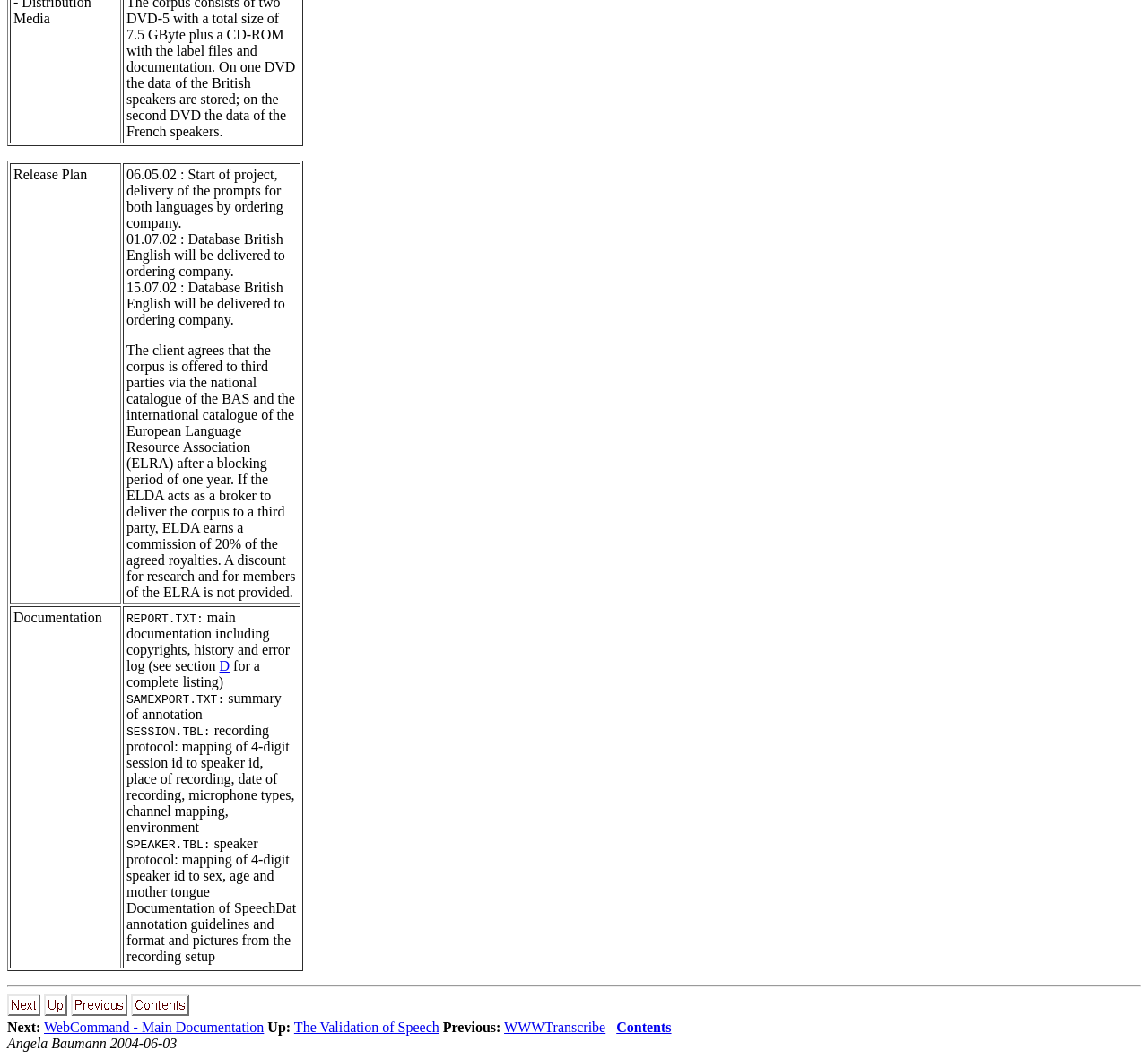Consider the image and give a detailed and elaborate answer to the question: 
What is the commission rate for ELDA?

In the release plan section, it is stated that if ELDA acts as a broker to deliver the corpus to a third party, ELDA earns a commission of 20% of the agreed royalties.